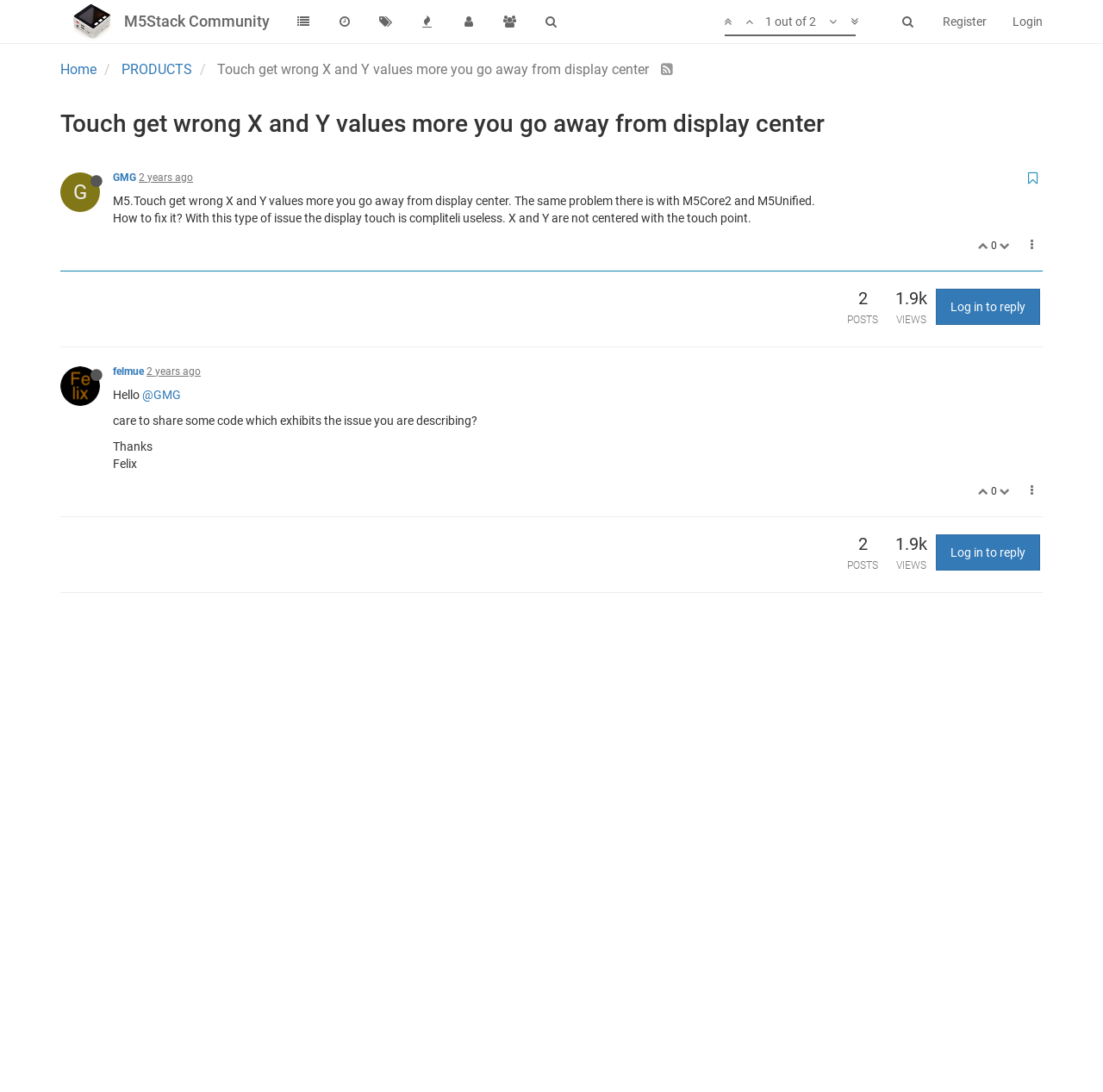Bounding box coordinates are specified in the format (top-left x, top-left y, bottom-right x, bottom-right y). All values are floating point numbers bounded between 0 and 1. Please provide the bounding box coordinate of the region this sentence describes: parent_node: 1 out of 2

[0.67, 0.0, 0.688, 0.039]